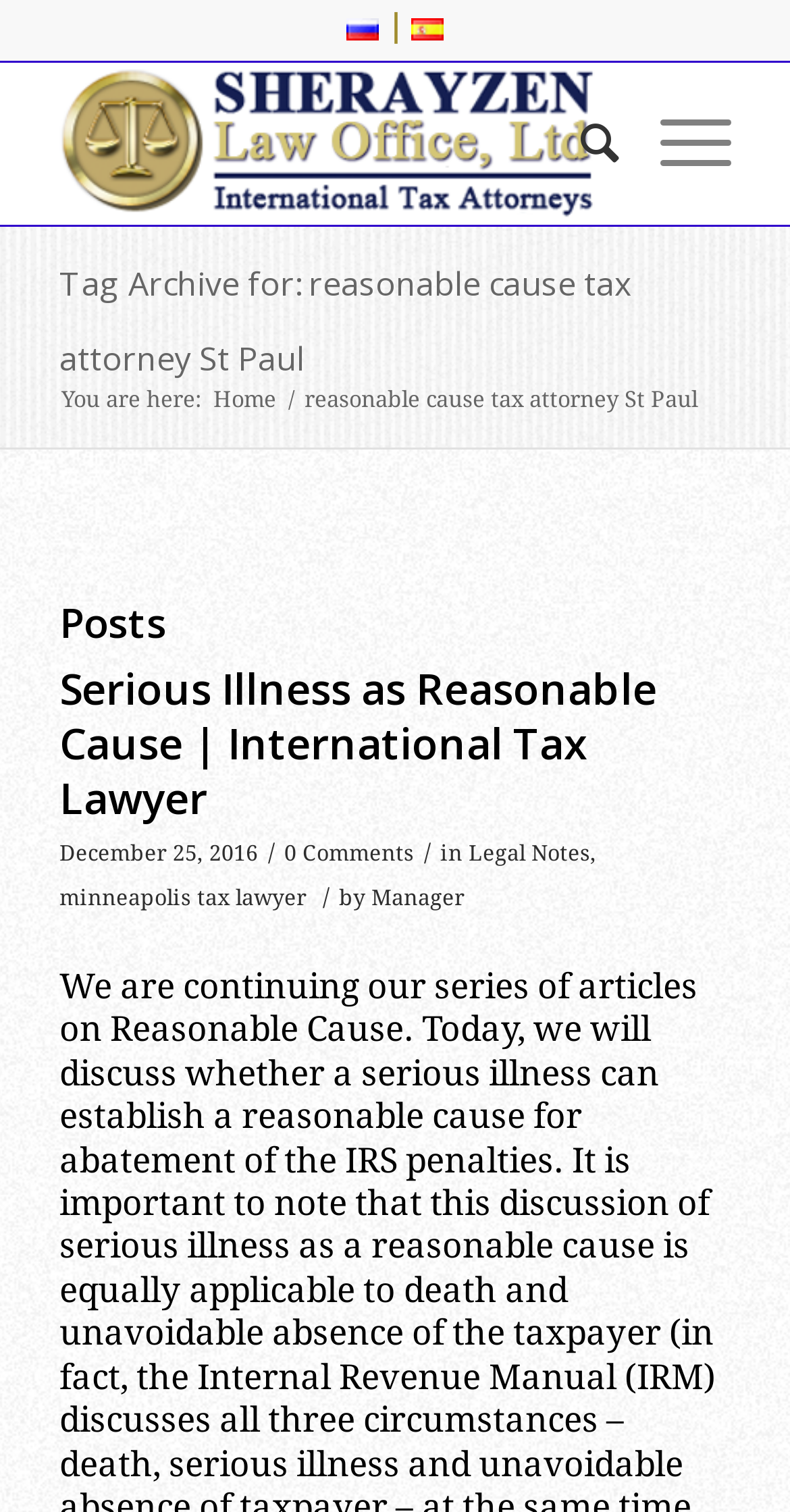Given the description "Manage Visforms Subscription", provide the bounding box coordinates of the corresponding UI element.

None